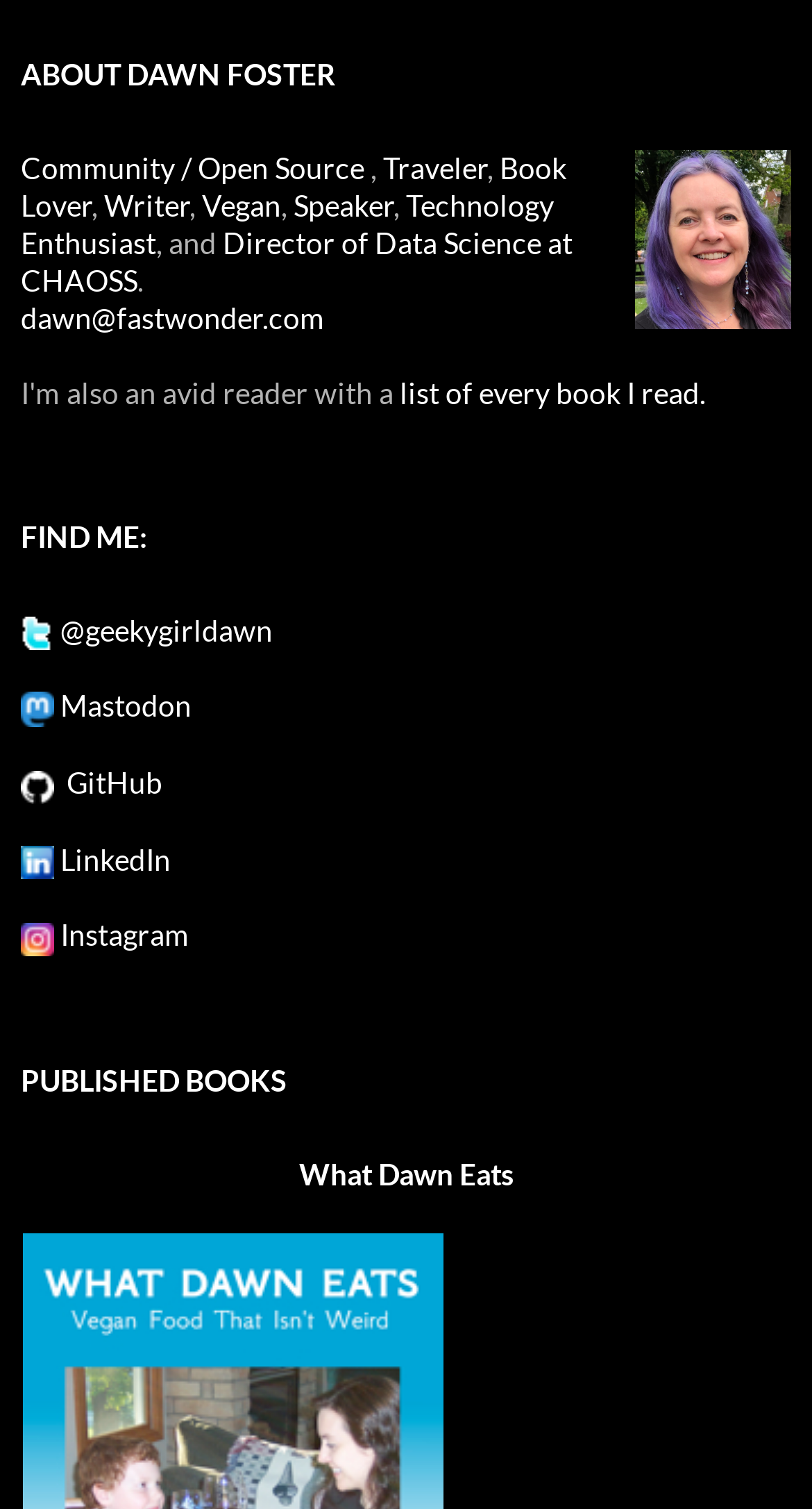Show the bounding box coordinates of the region that should be clicked to follow the instruction: "View the 'Lifestyle photo of the Pixel 8'."

None